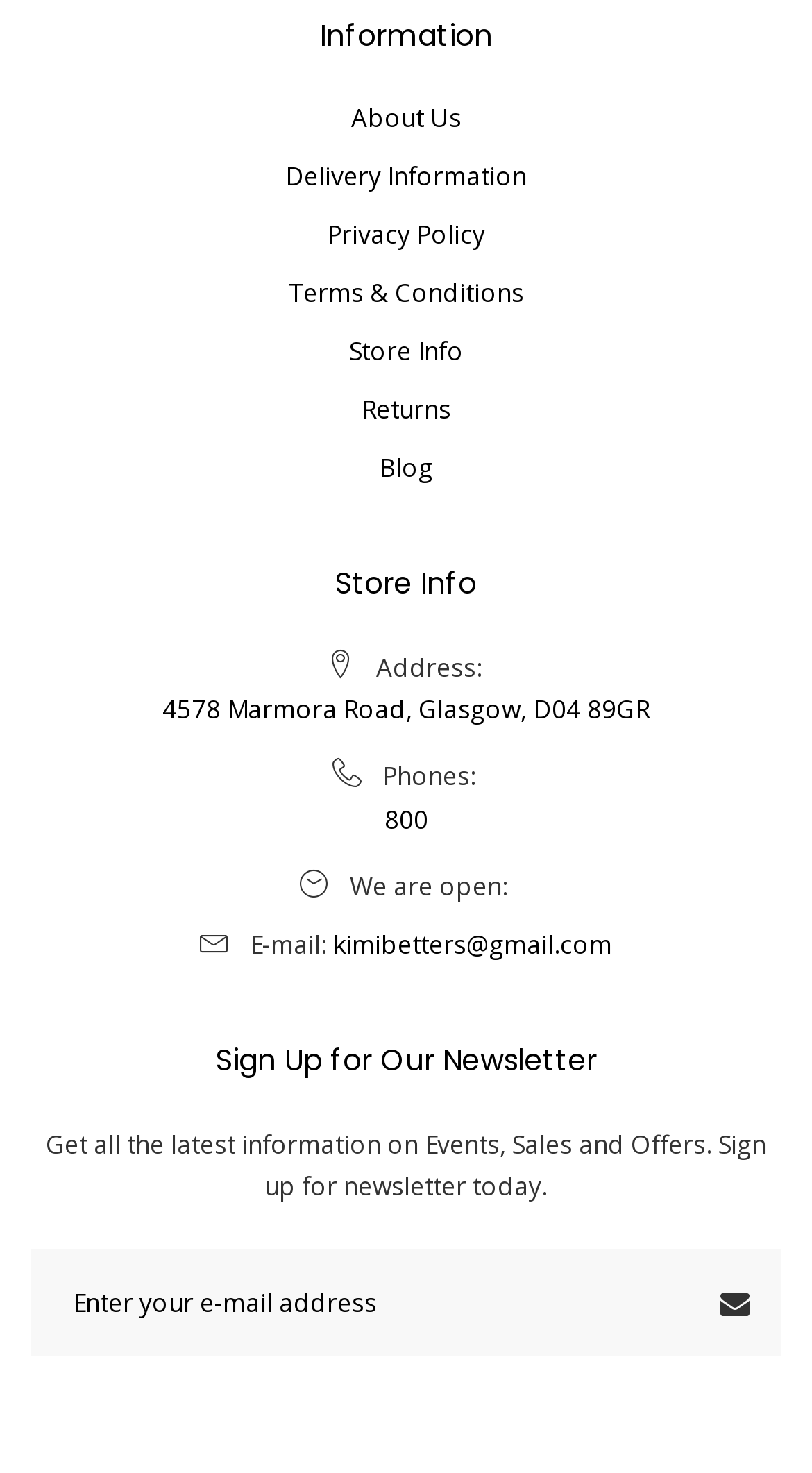Determine the bounding box coordinates of the clickable element to achieve the following action: 'Click the link to 4578 Marmora Road, Glasgow, D04 89GR'. Provide the coordinates as four float values between 0 and 1, formatted as [left, top, right, bottom].

[0.2, 0.466, 0.8, 0.5]